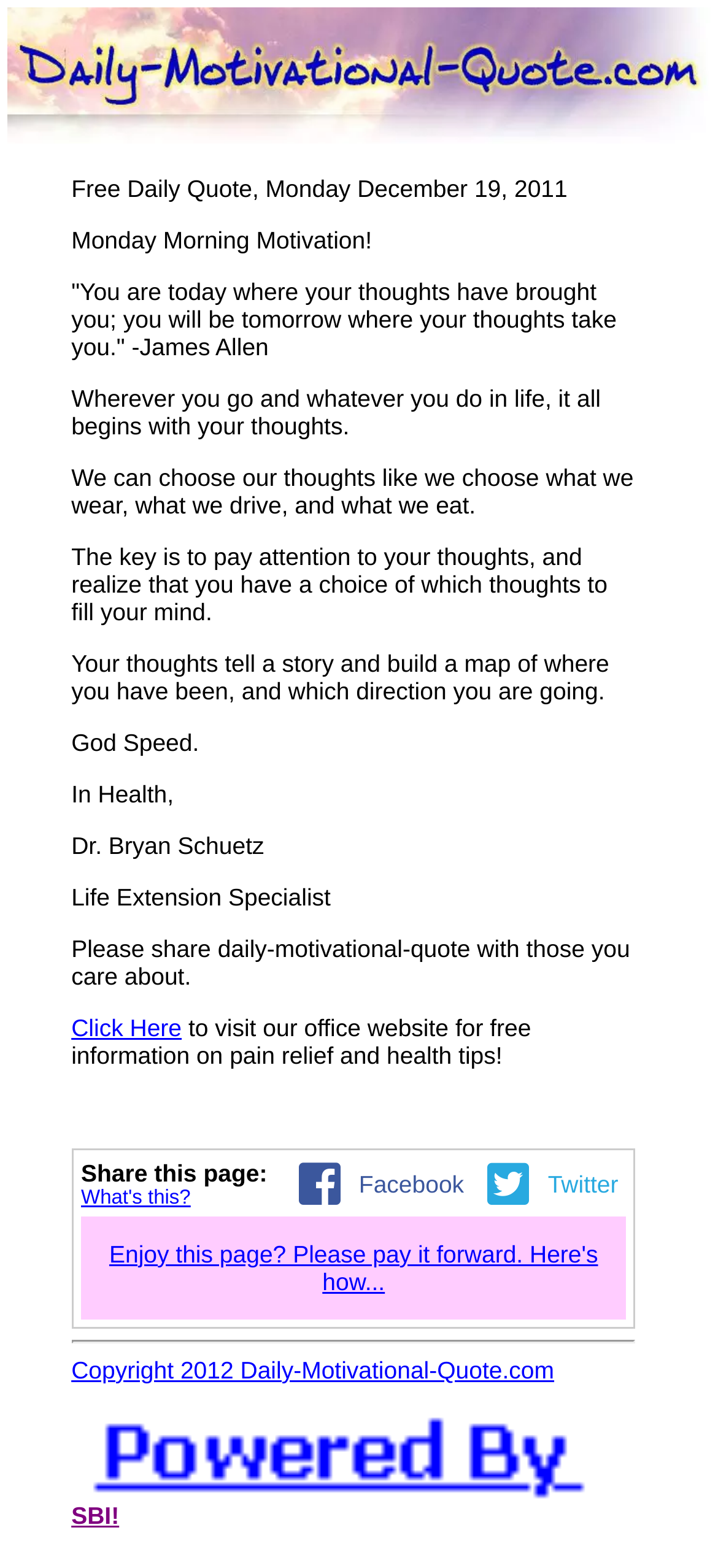Who is the author of the daily motivational quote?
Analyze the image and provide a thorough answer to the question.

The author of the daily motivational quote can be found in the text content of the webpage, which is 'Dr. Bryan Schuetz', a Life Extension Specialist.